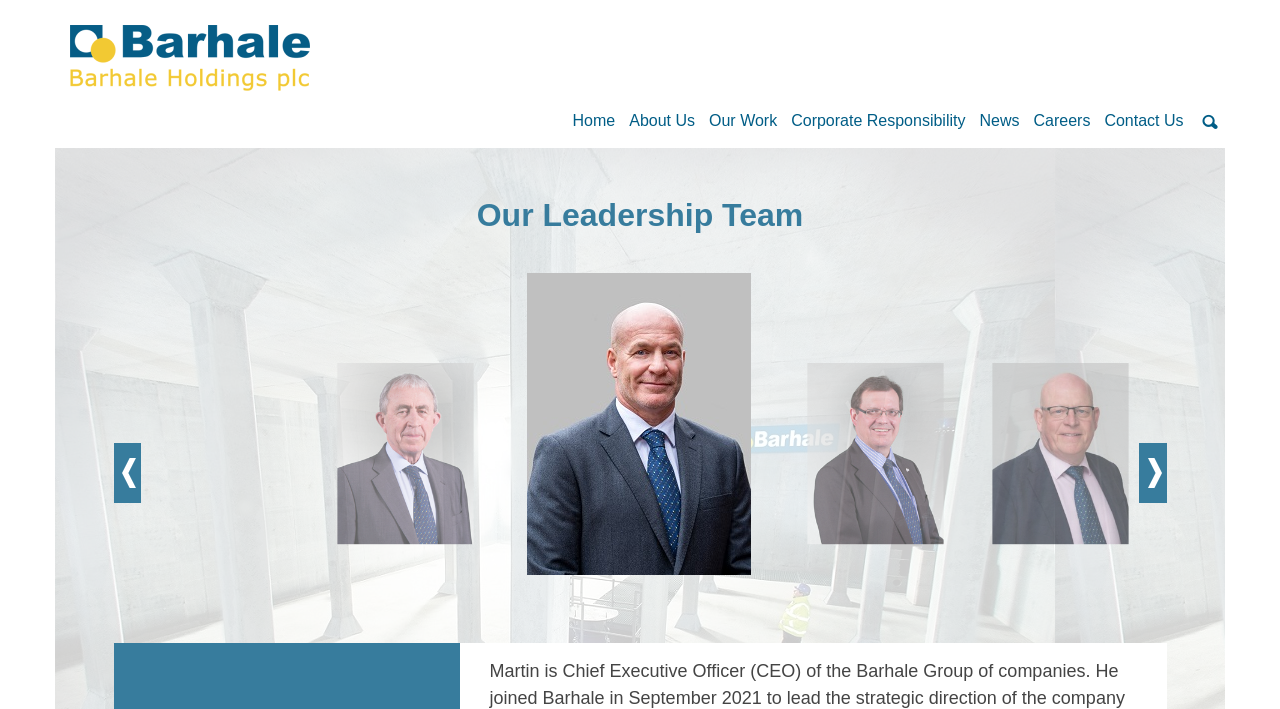Please identify the bounding box coordinates of the element that needs to be clicked to execute the following command: "Click on Home". Provide the bounding box using four float numbers between 0 and 1, formatted as [left, top, right, bottom].

[0.447, 0.142, 0.481, 0.209]